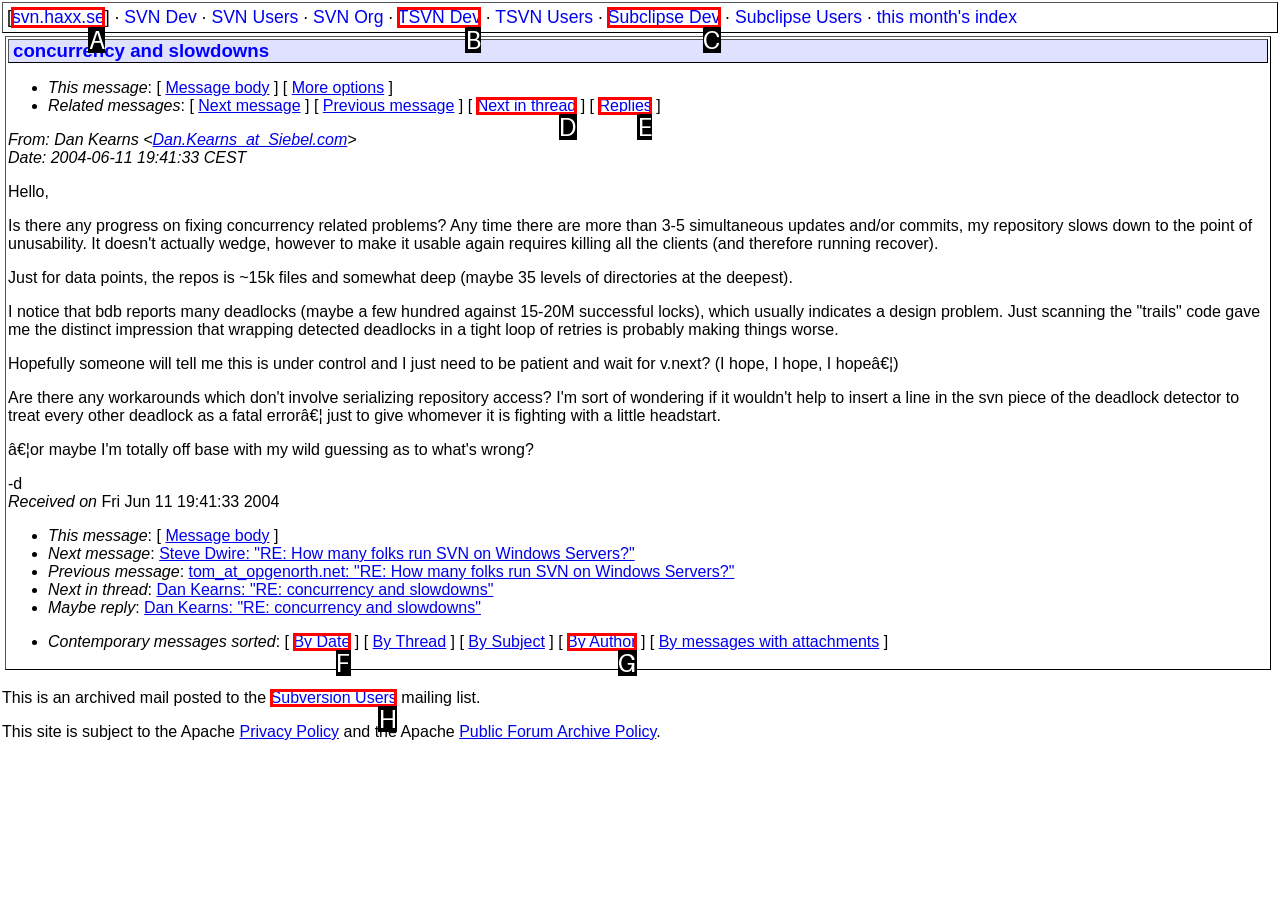Match the option to the description: Buy Slots DataBases
State the letter of the correct option from the available choices.

None